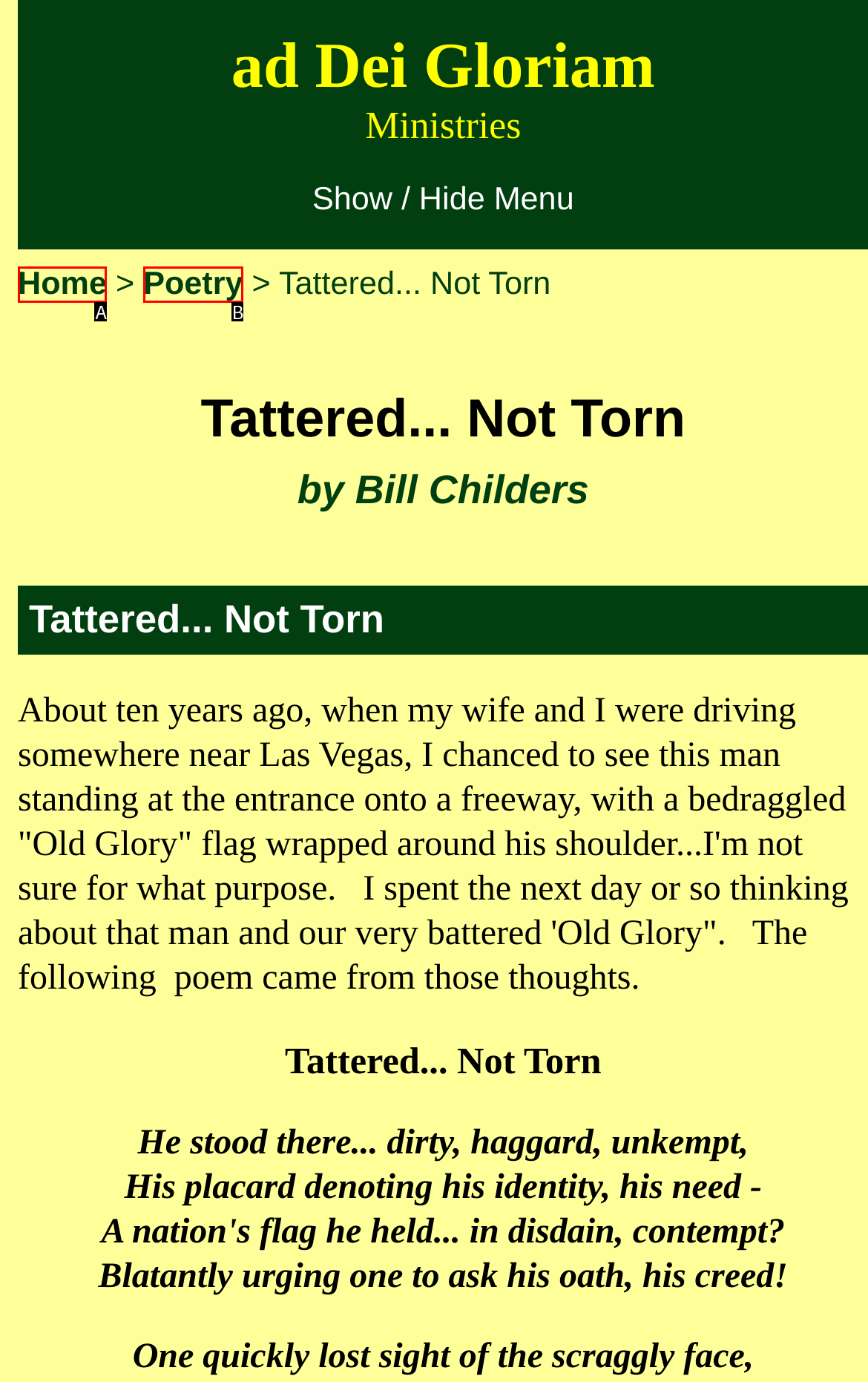Choose the option that matches the following description: Wix.com
Reply with the letter of the selected option directly.

None